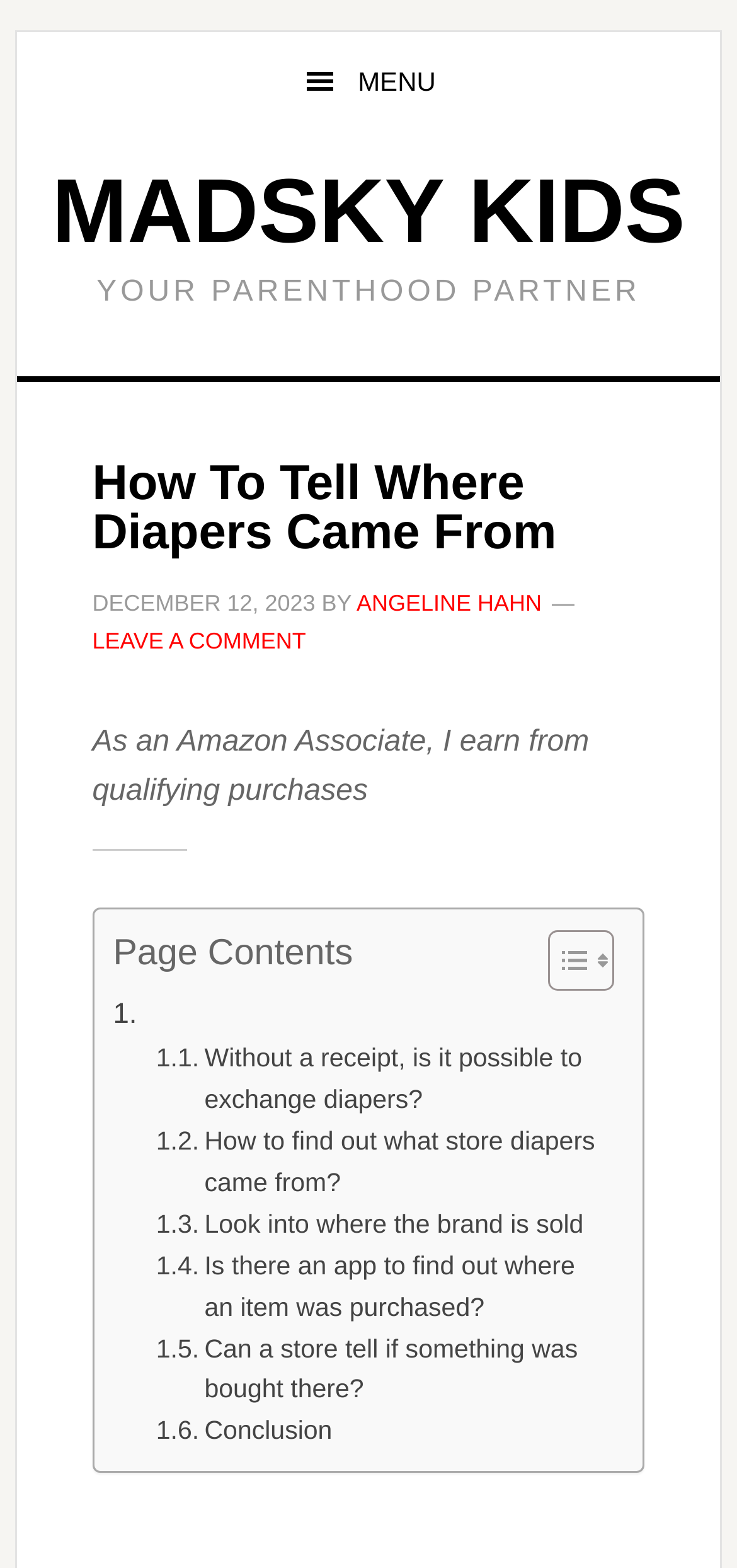What is the topic of the article?
Based on the image, respond with a single word or phrase.

How To Tell Where Diapers Came From